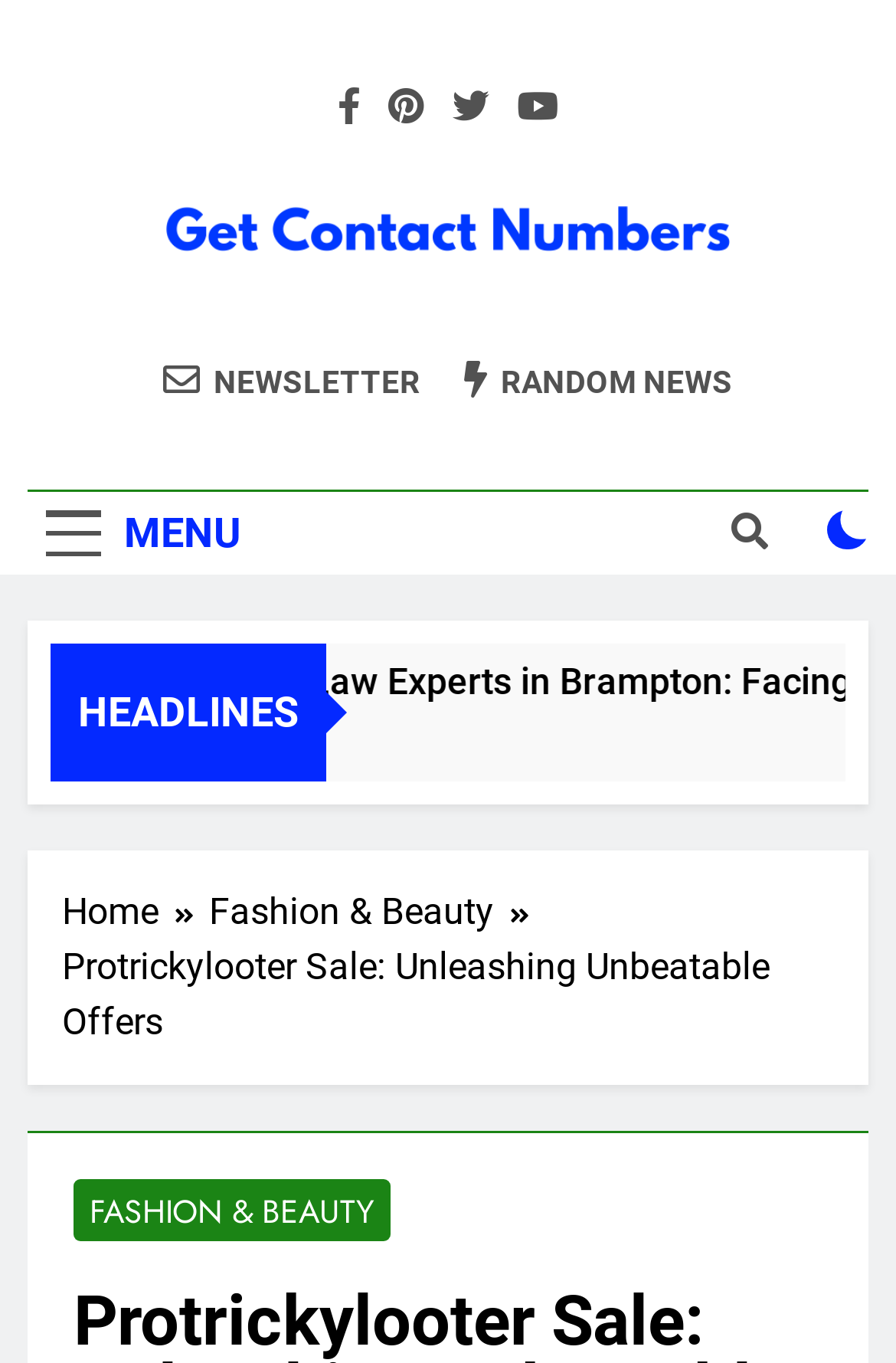Determine the bounding box coordinates for the UI element with the following description: "Newsletter". The coordinates should be four float numbers between 0 and 1, represented as [left, top, right, bottom].

[0.182, 0.263, 0.469, 0.295]